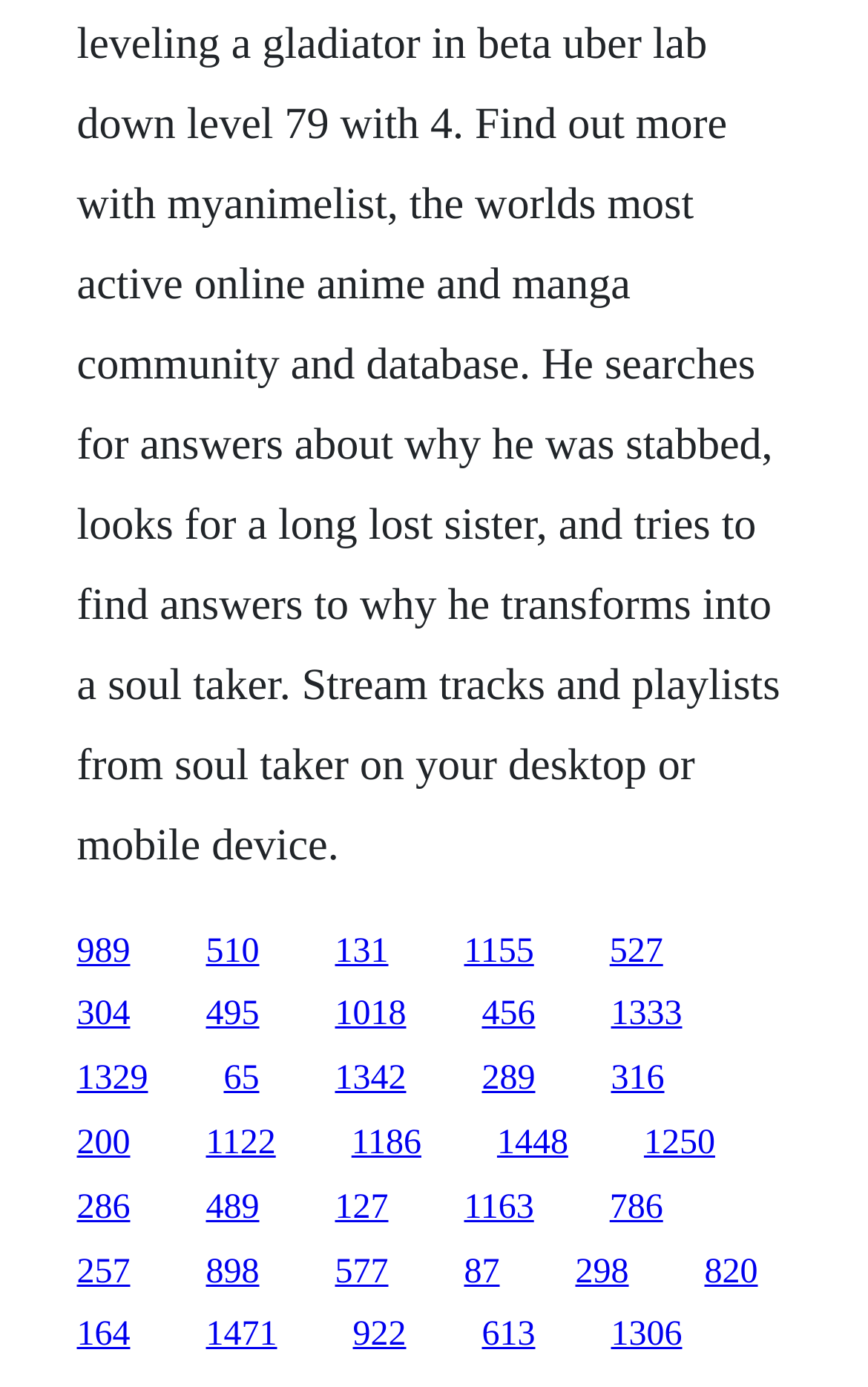Specify the bounding box coordinates of the area to click in order to execute this command: 'Visit Rubix homepage'. The coordinates should consist of four float numbers ranging from 0 to 1, and should be formatted as [left, top, right, bottom].

None